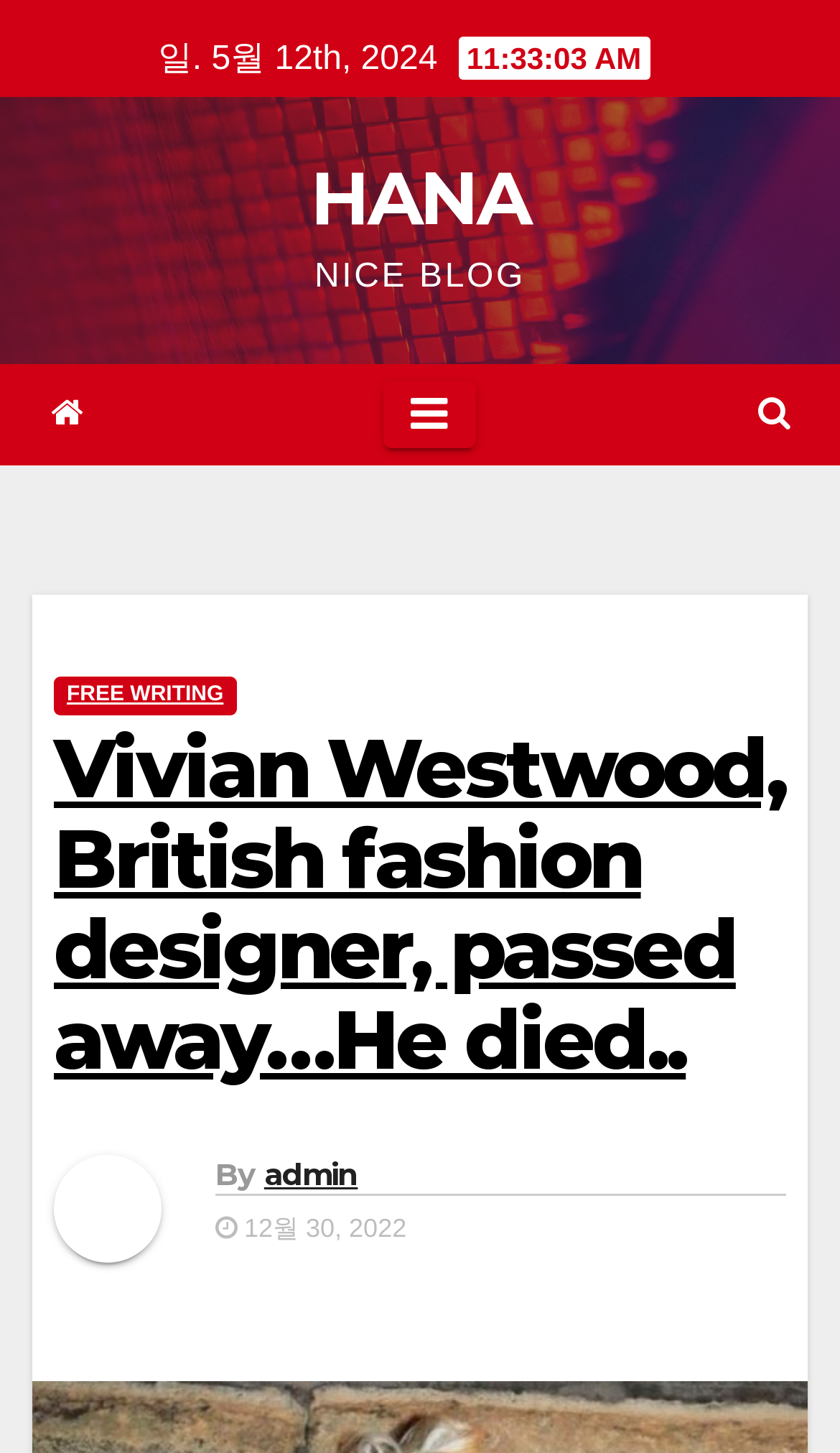Determine the bounding box coordinates for the UI element with the following description: "aria-label="Toggle navigation"". The coordinates should be four float numbers between 0 and 1, represented as [left, top, right, bottom].

[0.455, 0.263, 0.565, 0.309]